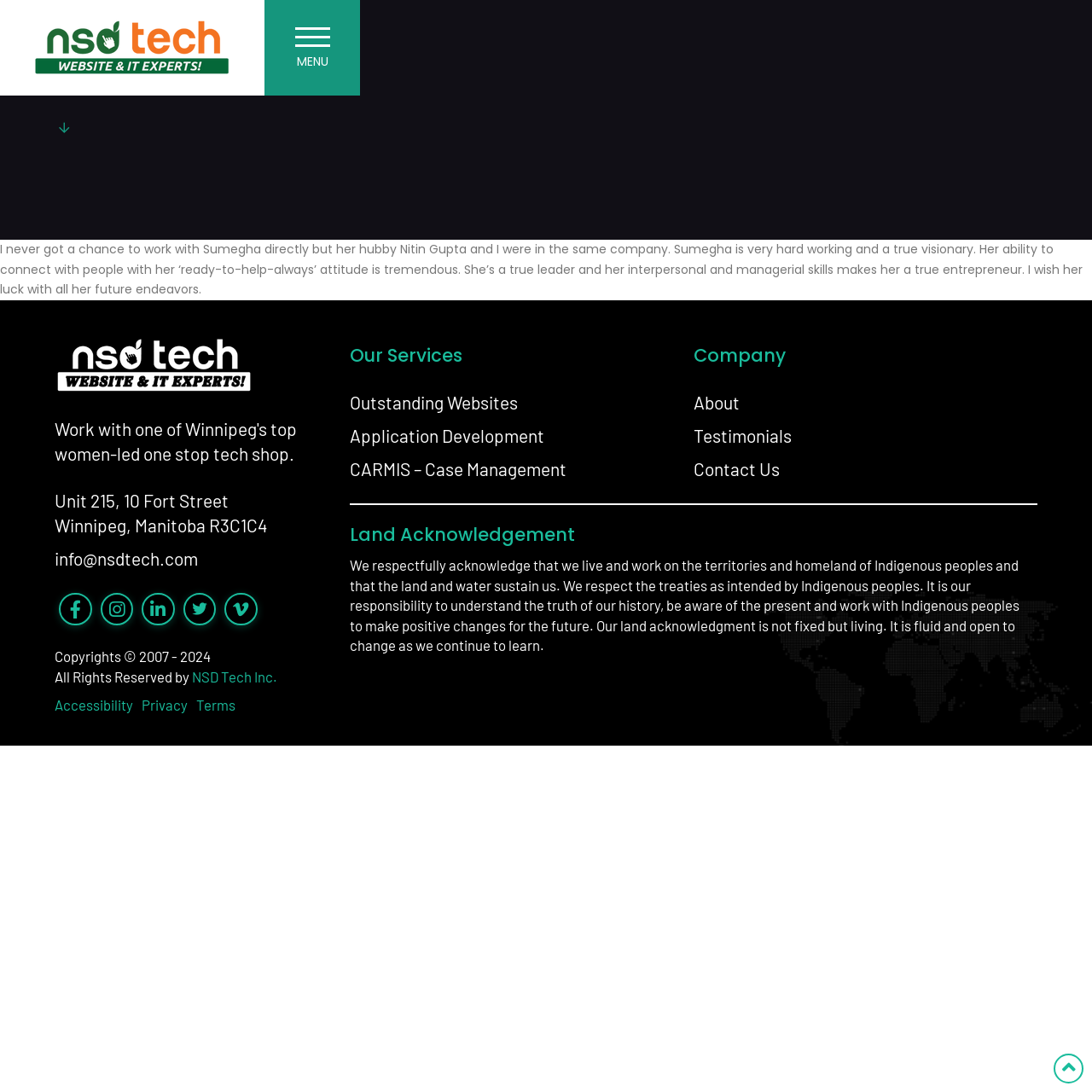Provide the bounding box coordinates of the HTML element this sentence describes: "parent_node: MENU title="Back to Top"". The bounding box coordinates consist of four float numbers between 0 and 1, i.e., [left, top, right, bottom].

[0.965, 0.965, 0.992, 0.992]